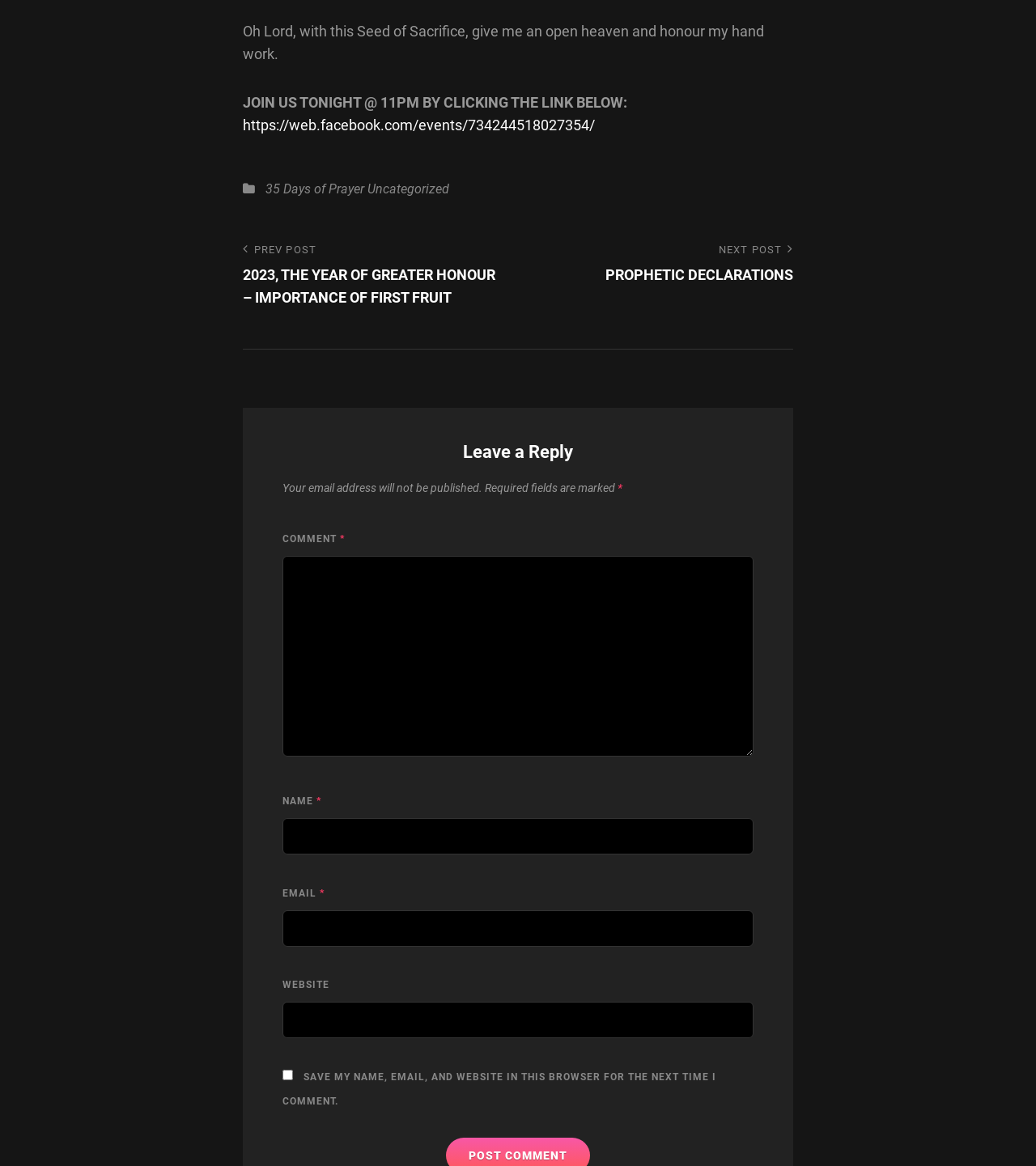Please determine the bounding box coordinates of the element's region to click for the following instruction: "Click the link to join the event tonight".

[0.234, 0.1, 0.574, 0.114]